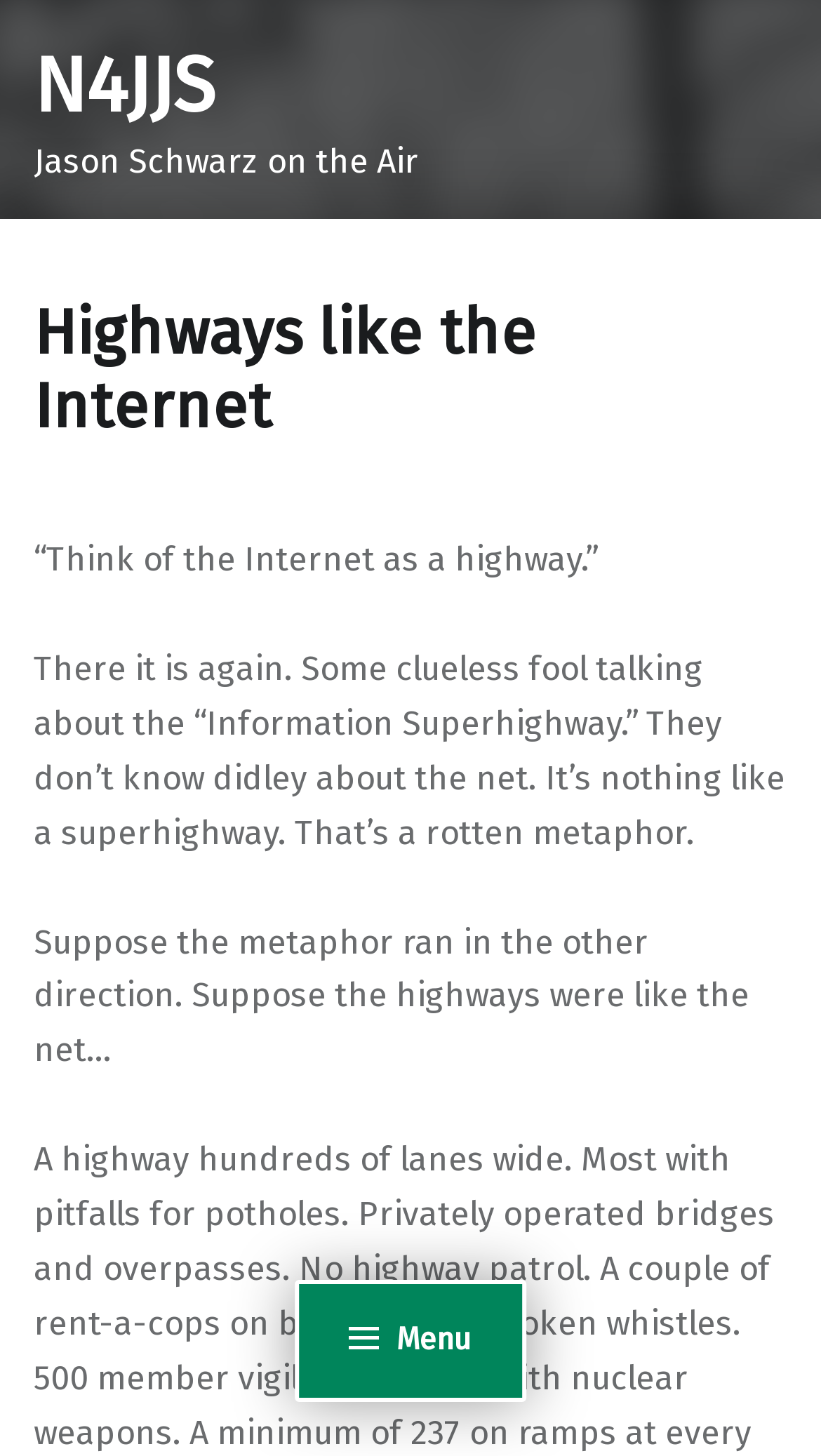Summarize the webpage comprehensively, mentioning all visible components.

The webpage is titled "Highways like the Internet – N4JJS" and features a prominent header "Highways like the Internet" at the top center of the page. Below the header, there is a paragraph of text that reads "“Think of the Internet as a highway.” There it is again. Some clueless fool talking about the “Information Superhighway.” They don’t know didley about the net. It’s nothing like a superhighway. That’s a rotten metaphor." This paragraph is followed by another one that starts with "Suppose the metaphor ran in the other direction. Suppose the highways were like the net…".

At the top left of the page, there is a link labeled "N4JJS", and above it, there is a static text "Jason Schwarz on the Air". On the top right side of the page, there is a button with a menu icon, labeled "\uf419Menu", which controls a menu labeled "menu-primary".